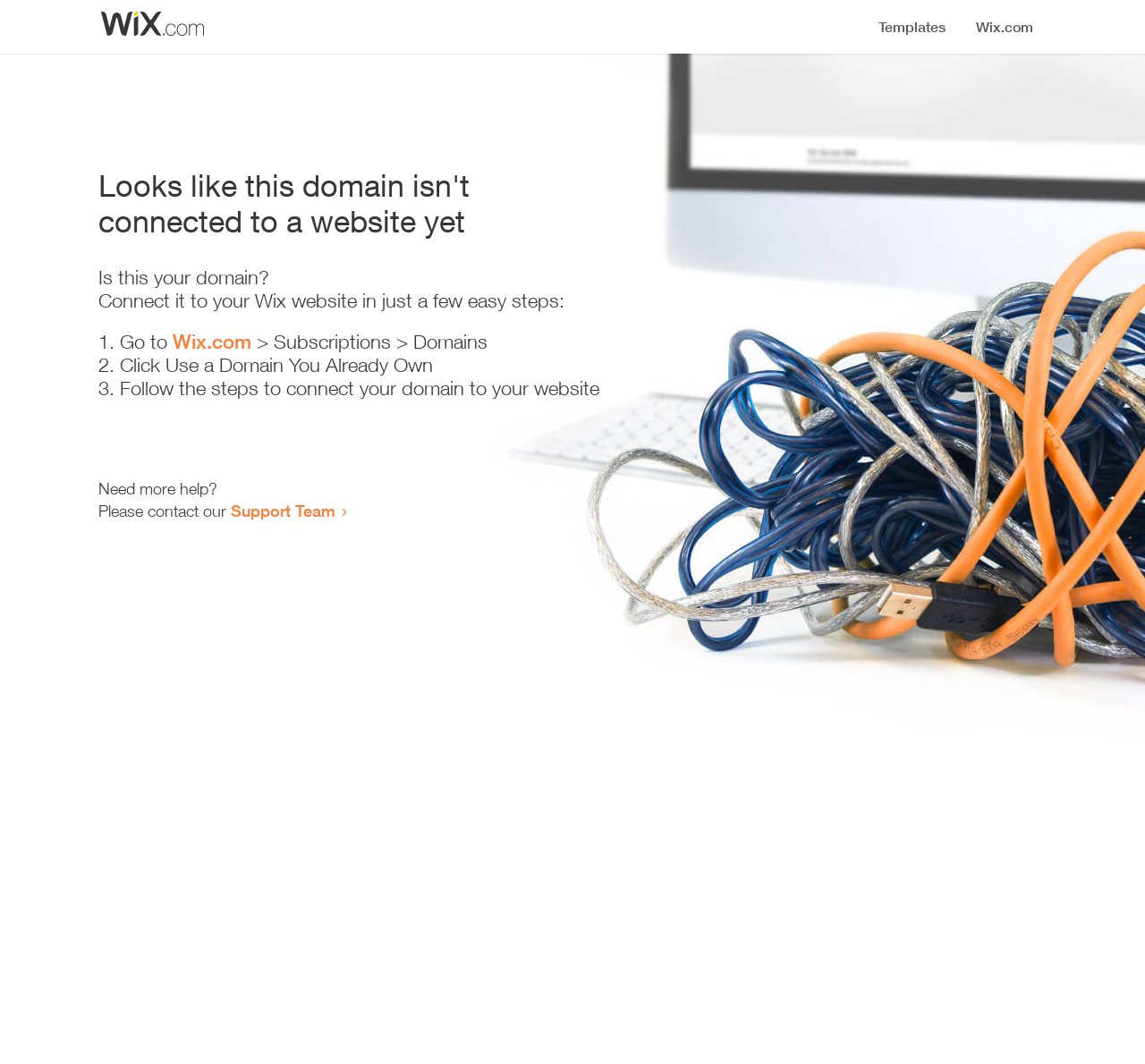Give a one-word or phrase response to the following question: Who can the user contact for more help?

Support Team